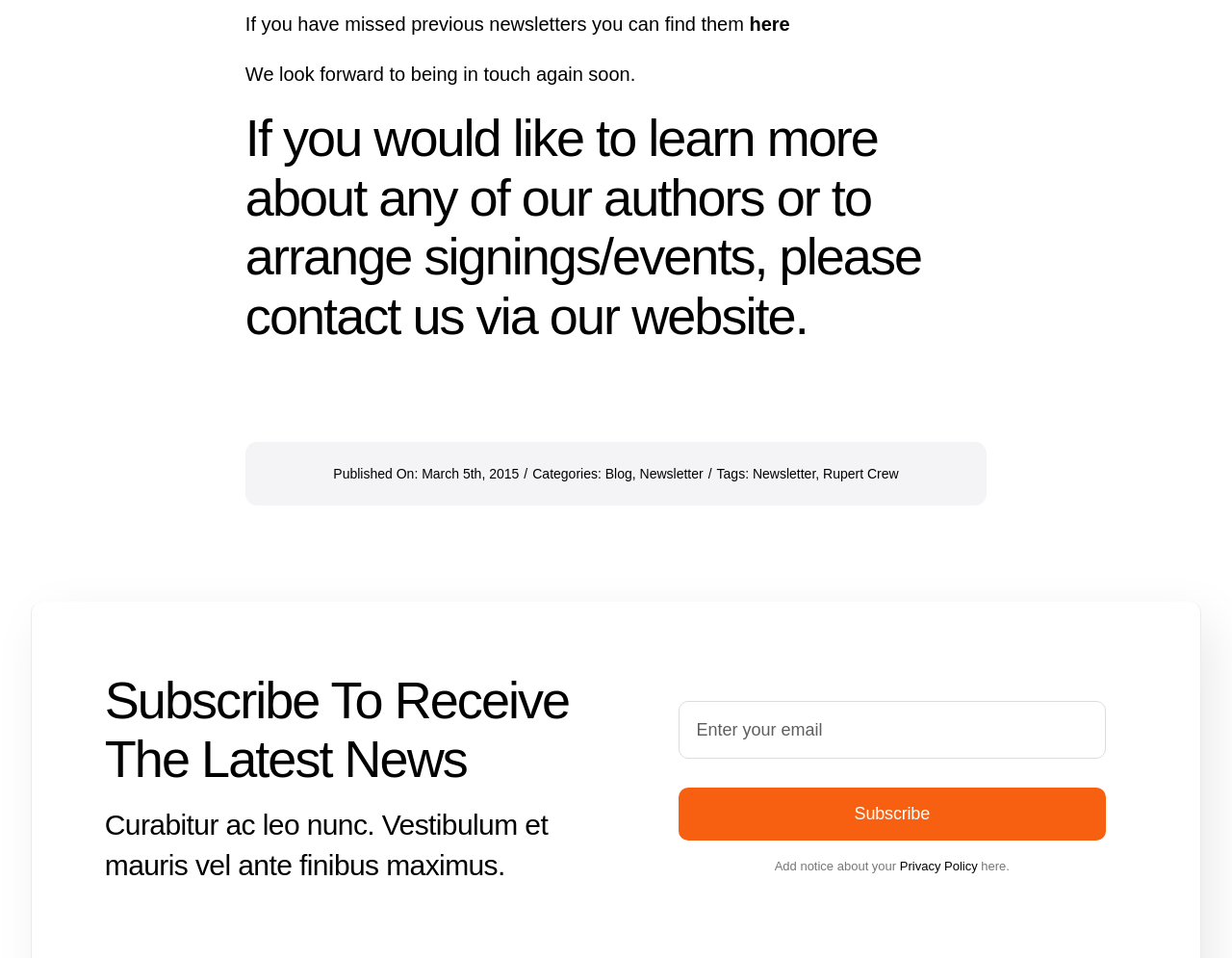Find the bounding box coordinates of the clickable region needed to perform the following instruction: "view blog". The coordinates should be provided as four float numbers between 0 and 1, i.e., [left, top, right, bottom].

[0.491, 0.486, 0.513, 0.502]